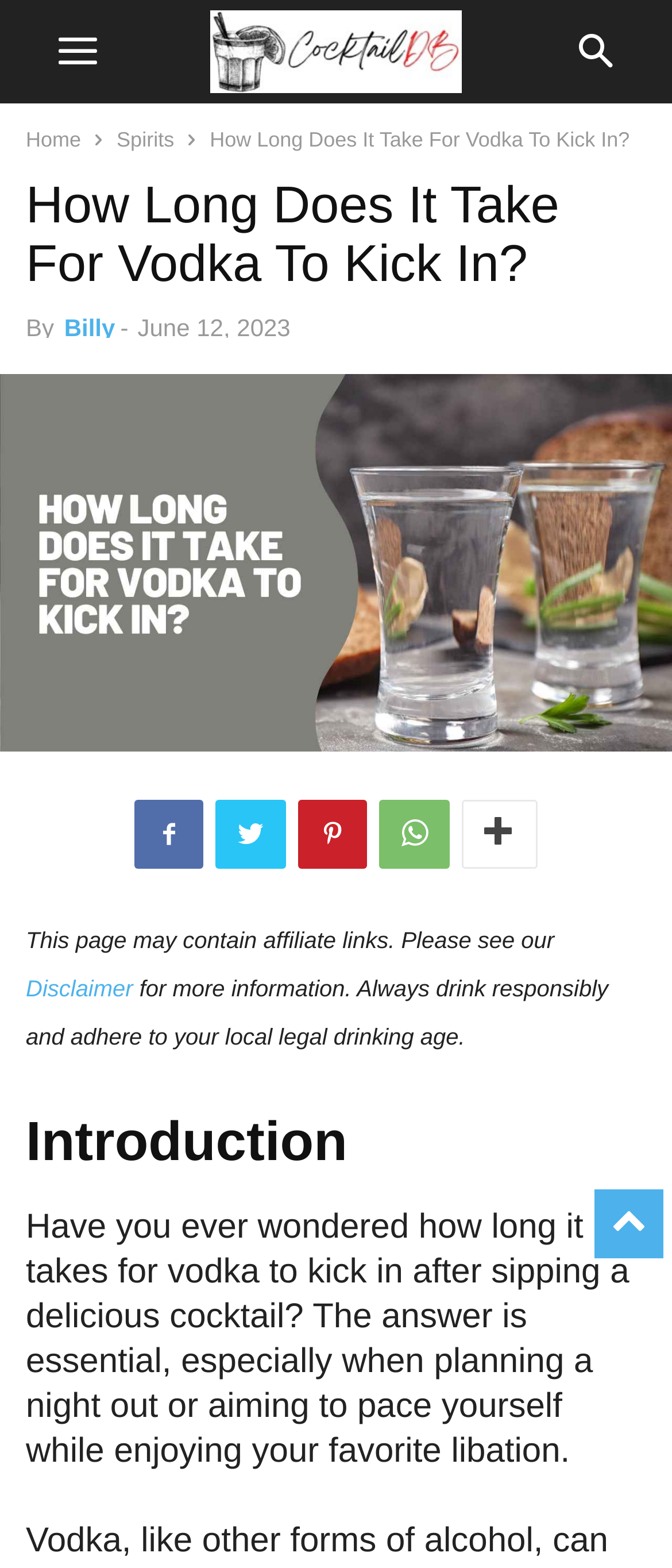Locate the bounding box coordinates of the clickable part needed for the task: "go to home page".

[0.038, 0.081, 0.121, 0.097]